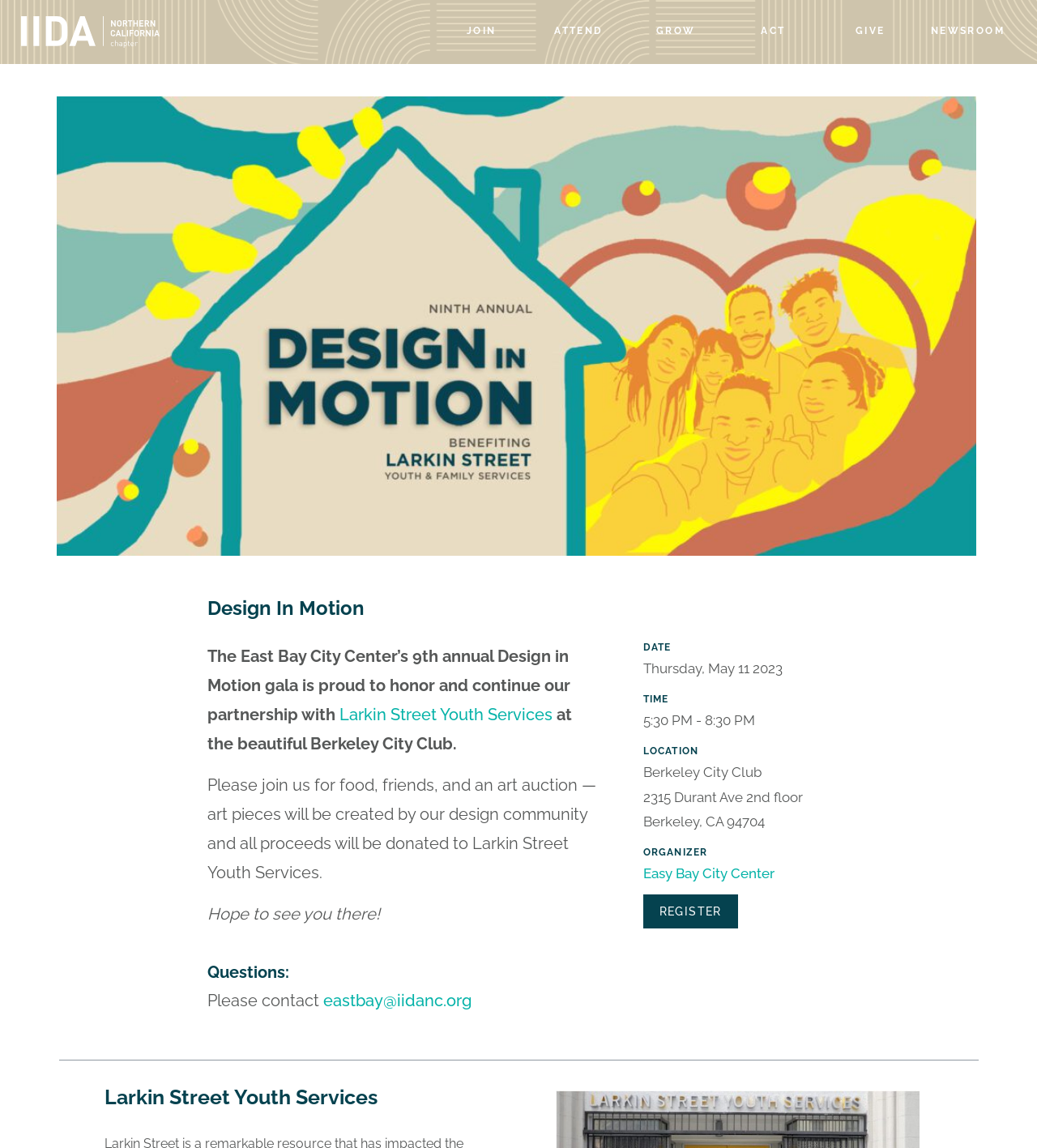What is the date of the Design in Motion gala?
Please respond to the question with as much detail as possible.

The webpage provides a section with details about the event, including the date, which is specified as Thursday, May 11 2023.